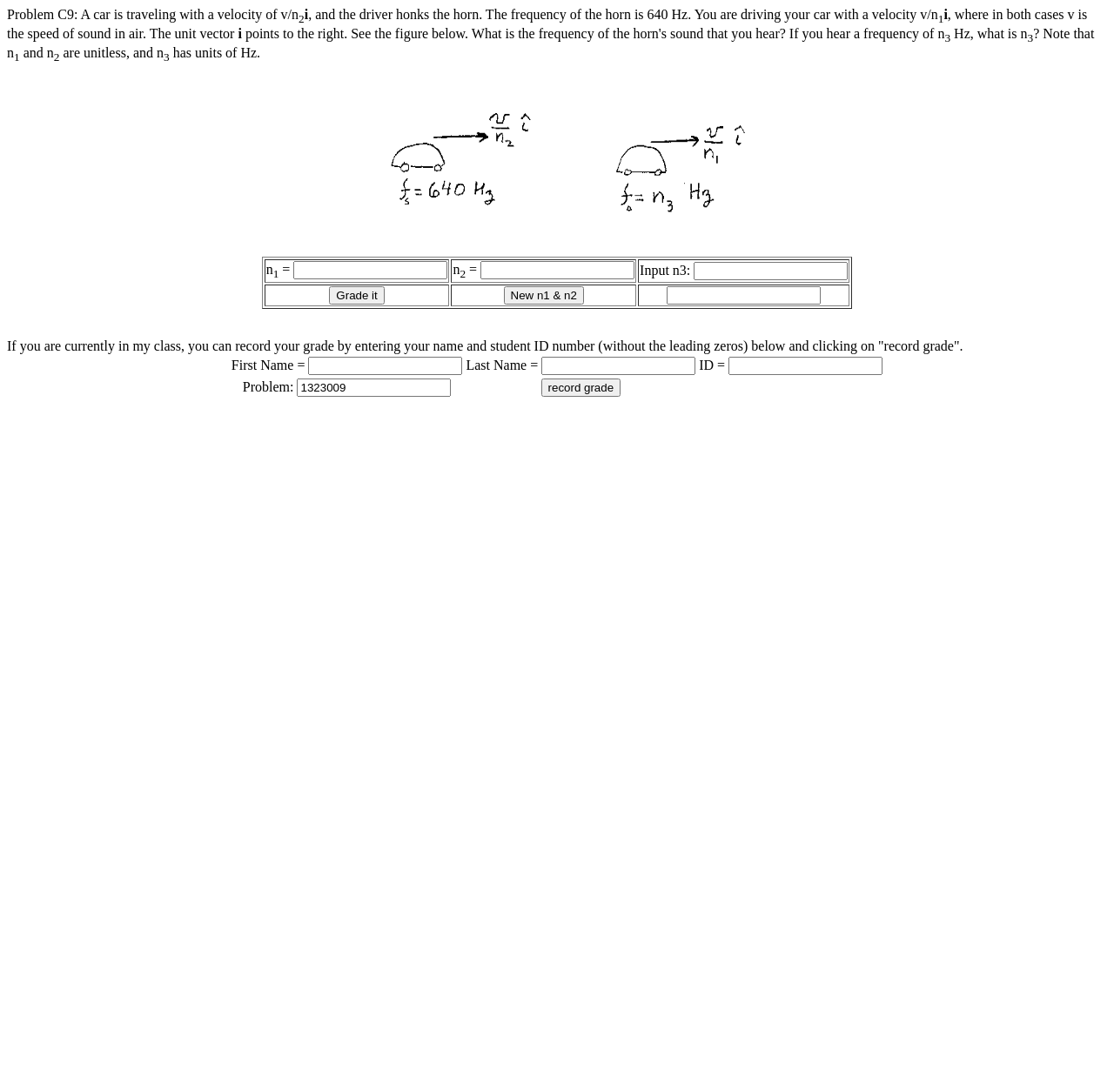How many input fields are there for n?
Answer briefly with a single word or phrase based on the image.

3